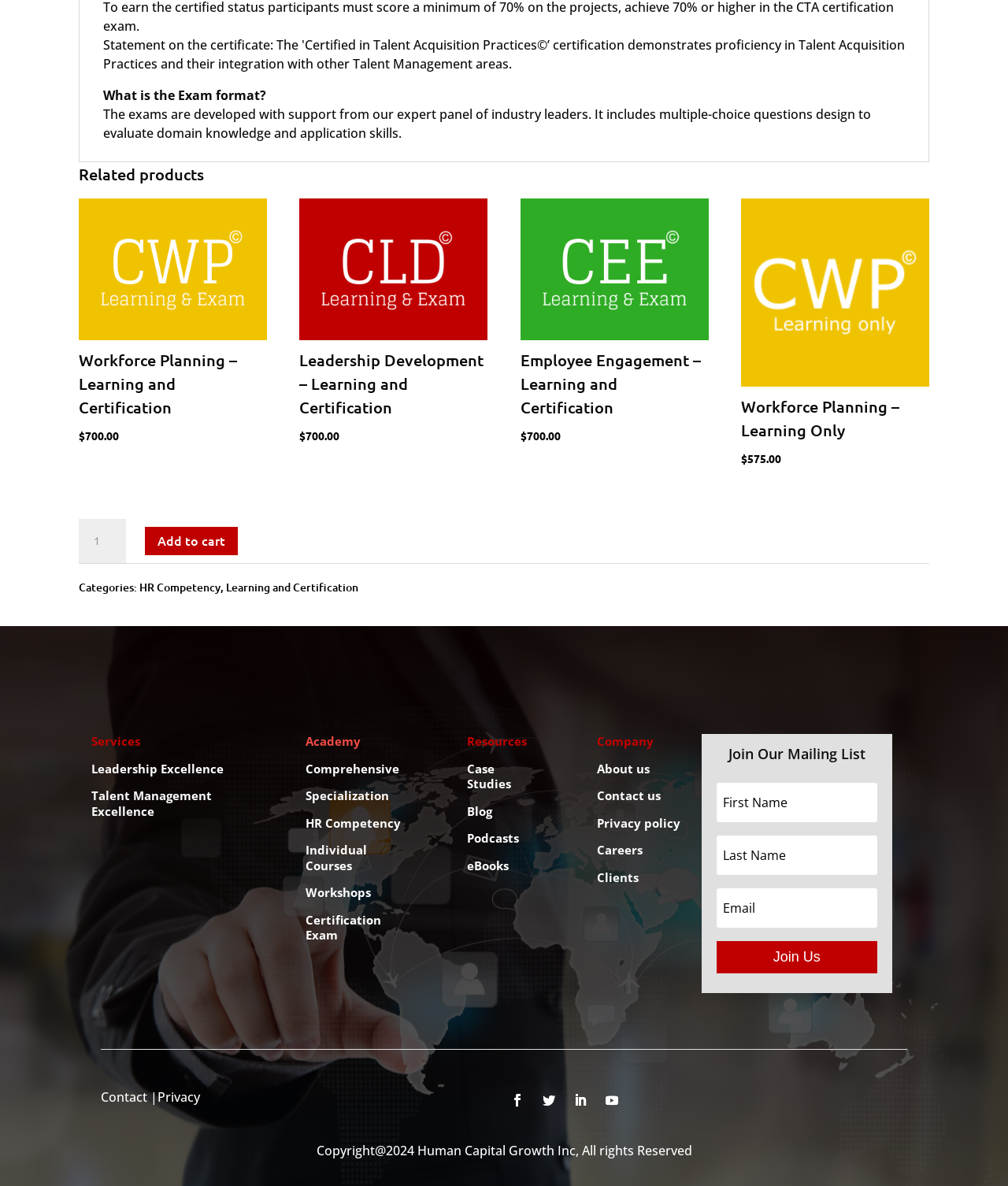How much does the Certified in Workforce Planning - Learning and Certification cost?
Using the visual information, reply with a single word or short phrase.

$700.00